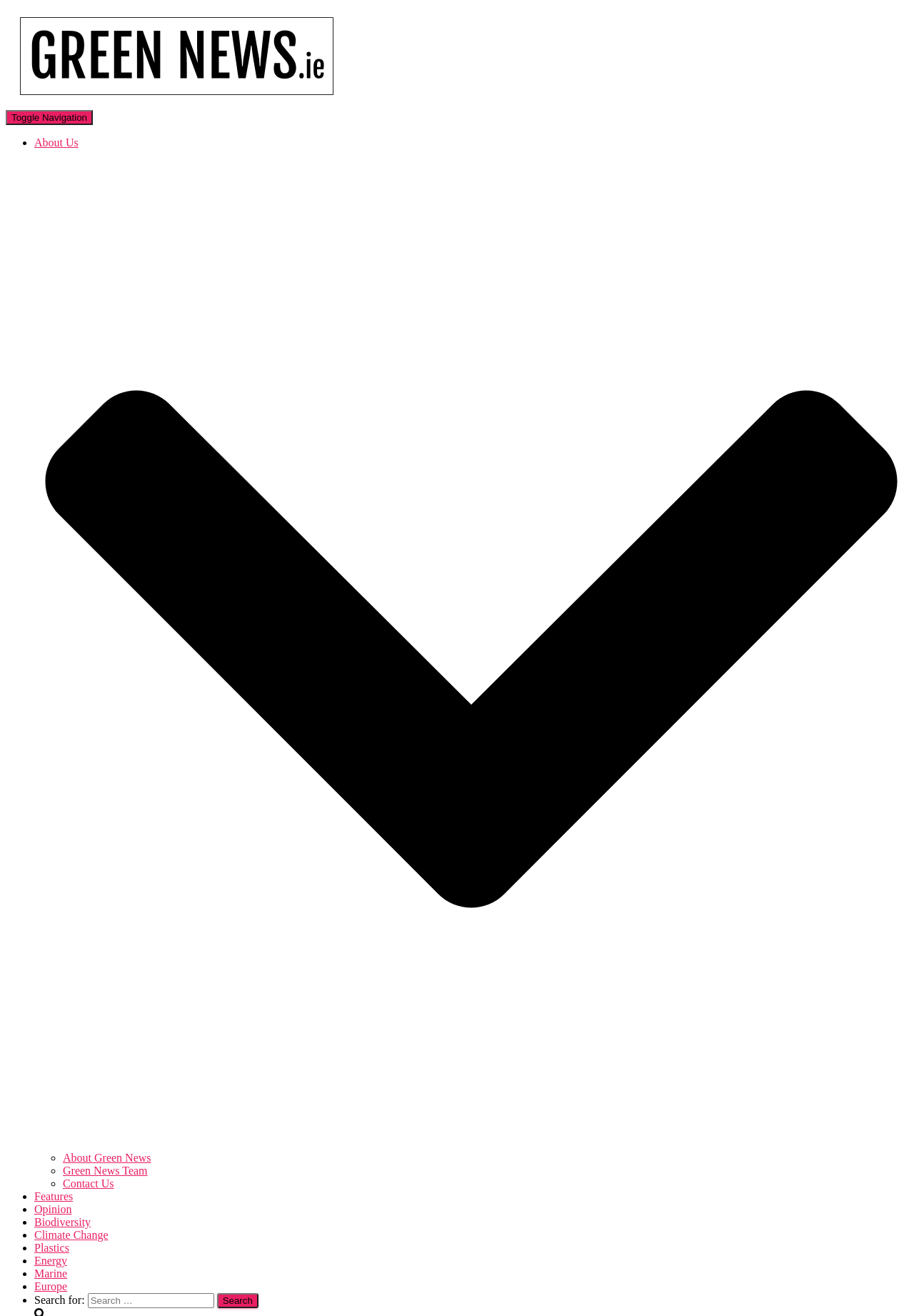Please find the bounding box coordinates of the clickable region needed to complete the following instruction: "Listen to the 'Podcast'". The bounding box coordinates must consist of four float numbers between 0 and 1, i.e., [left, top, right, bottom].

None